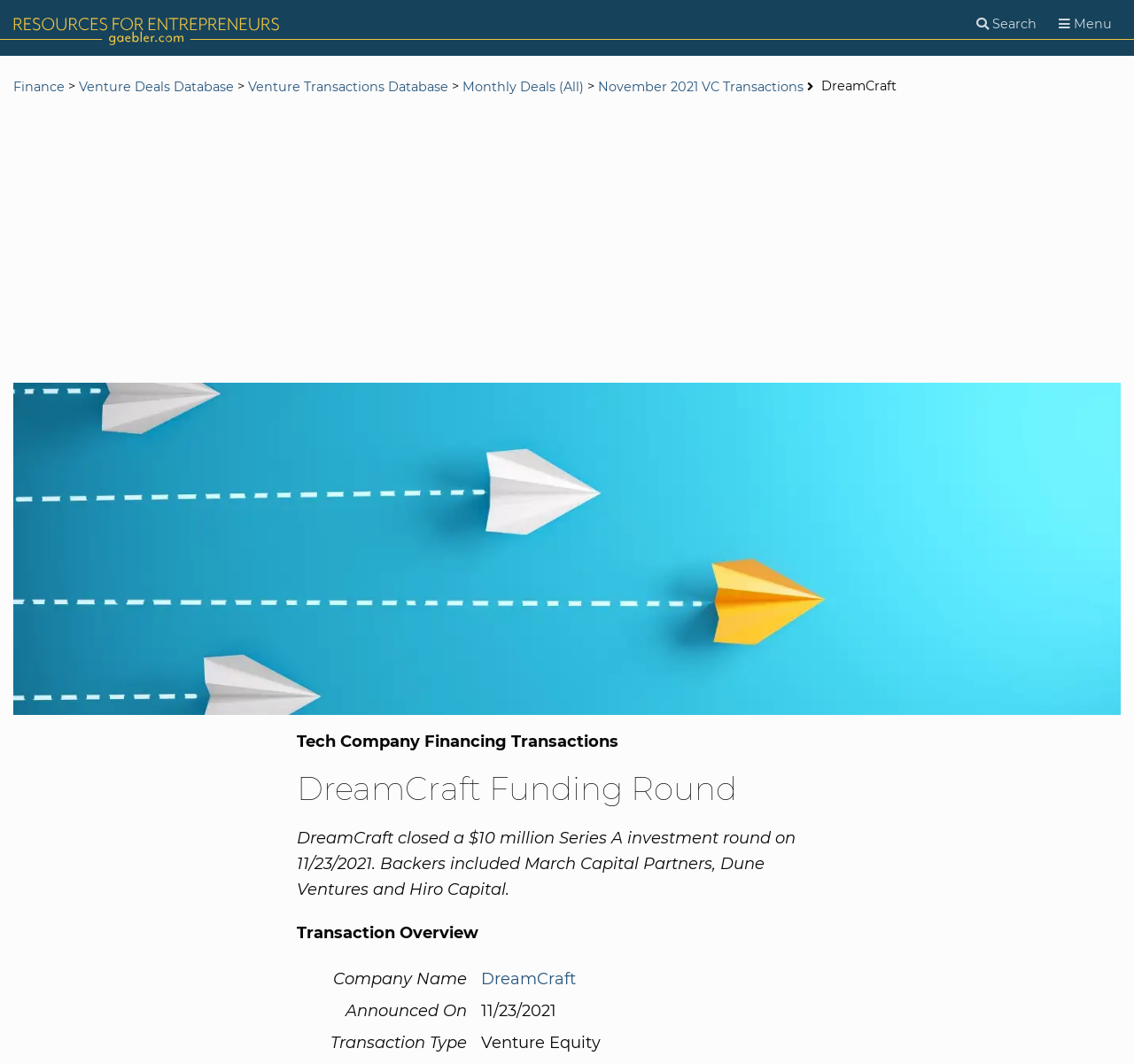Locate the bounding box coordinates of the UI element described by: "Finance". The bounding box coordinates should consist of four float numbers between 0 and 1, i.e., [left, top, right, bottom].

[0.012, 0.074, 0.057, 0.089]